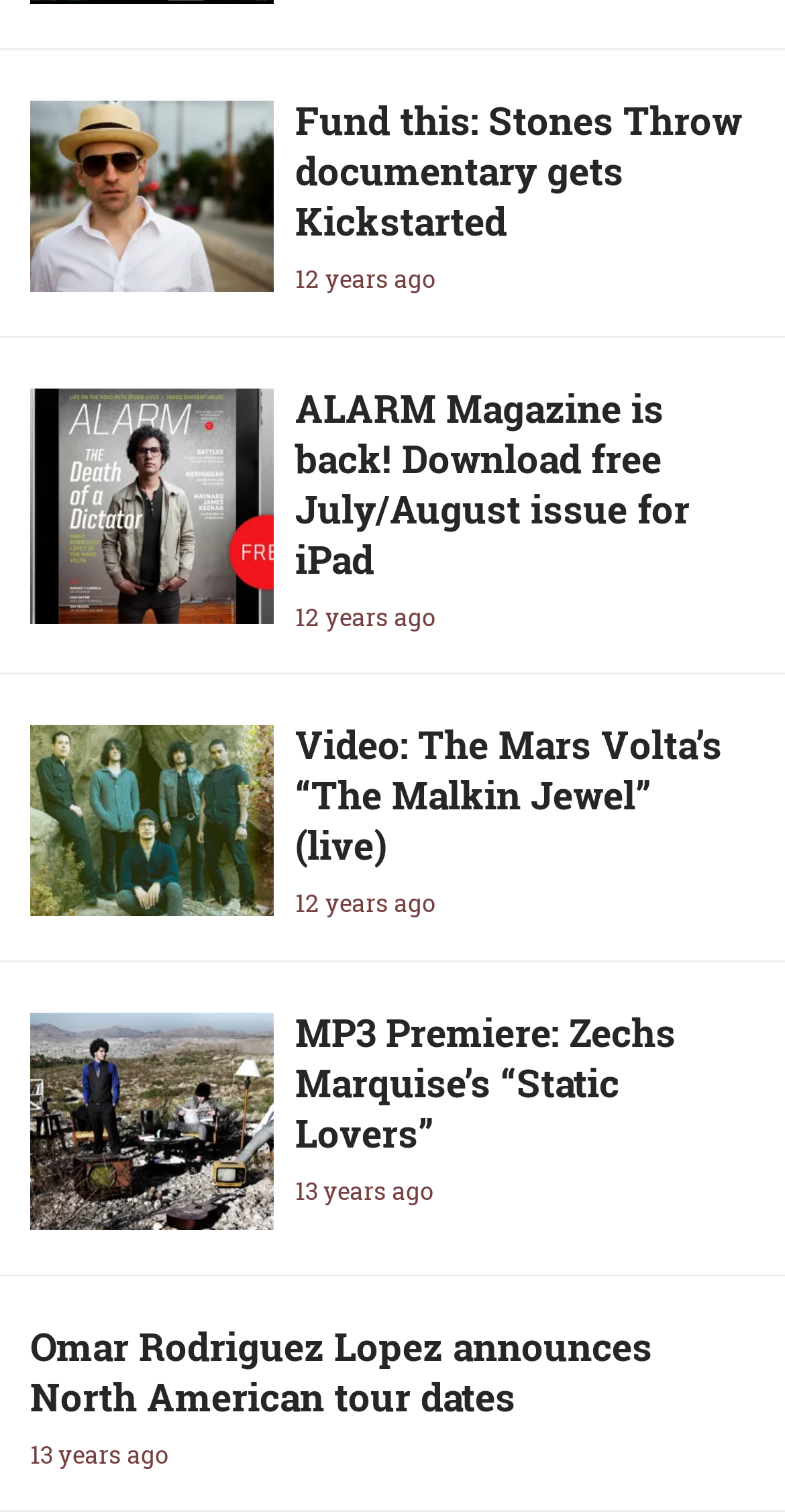What is the name of the band in the third article?
Based on the image, respond with a single word or phrase.

The Mars Volta